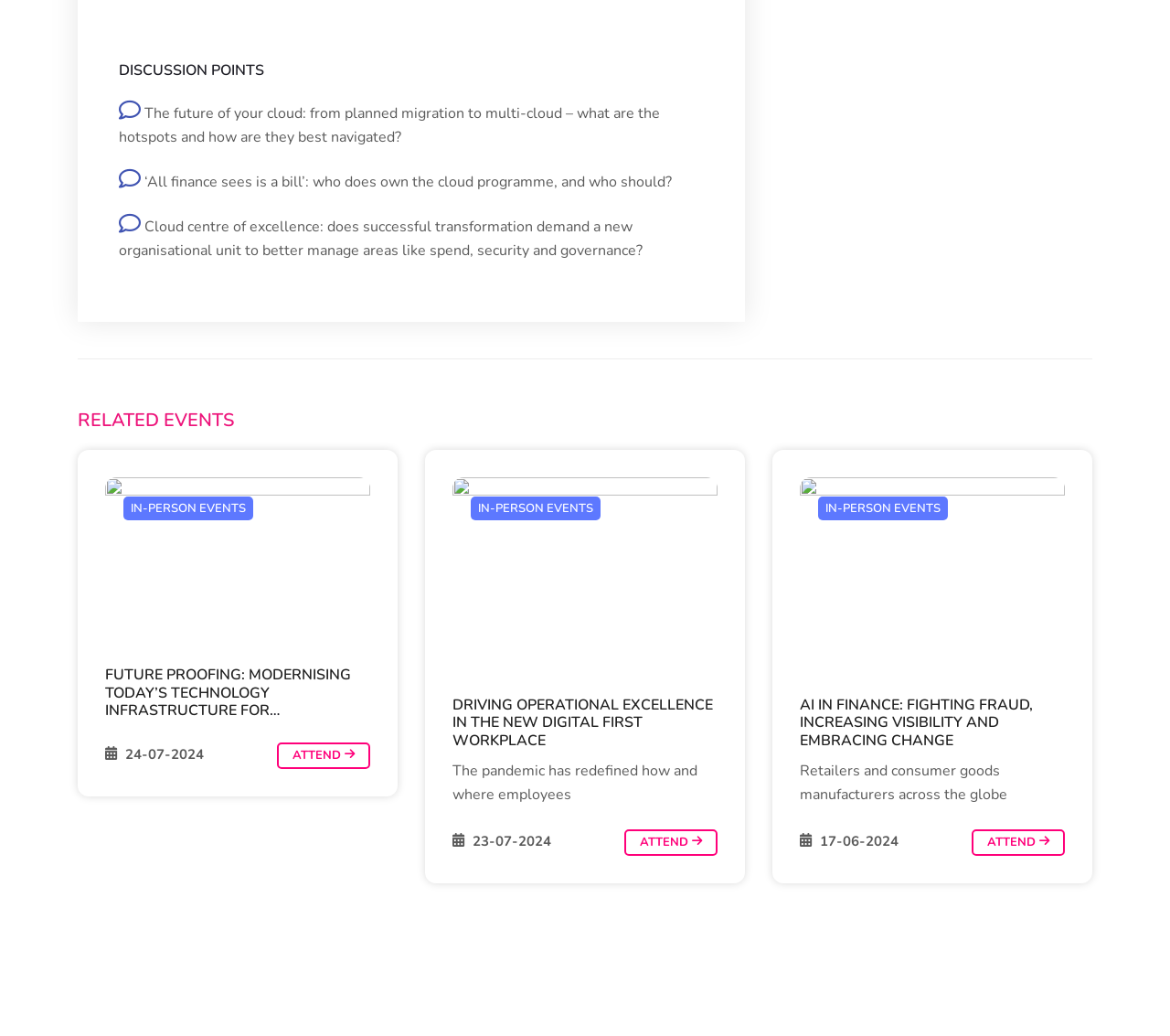What is the date of the 'FUTURE PROOFING' event?
Offer a detailed and full explanation in response to the question.

The date of the 'FUTURE PROOFING: MODERNISING TODAY’S TECHNOLOGY INFRASTRUCTURE FOR TOMORROW’S CHALLENGES' event is mentioned as '24-07-2024' on the webpage.